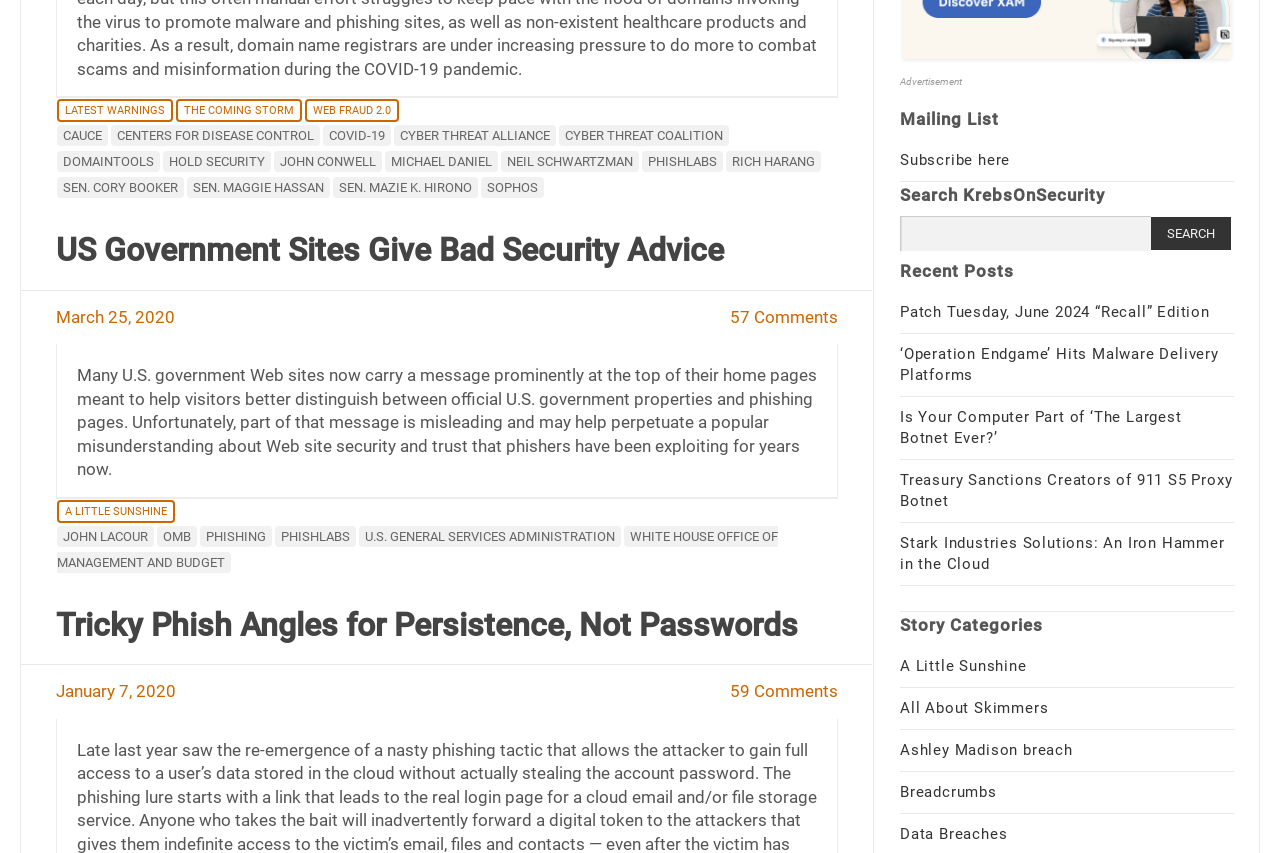Calculate the bounding box coordinates for the UI element based on the following description: "Rich Harang". Ensure the coordinates are four float numbers between 0 and 1, i.e., [left, top, right, bottom].

[0.567, 0.177, 0.641, 0.202]